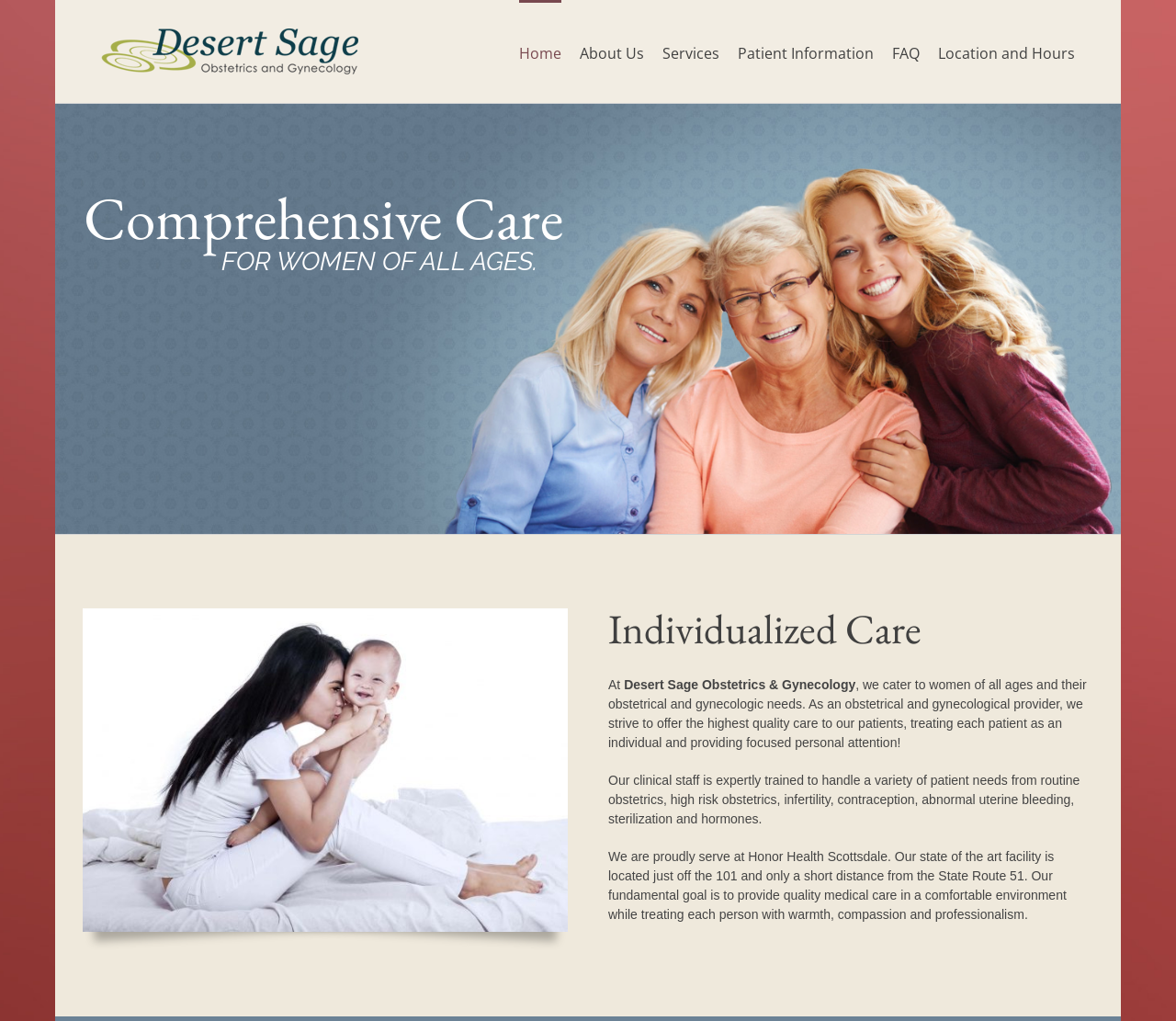Provide a brief response in the form of a single word or phrase:
What is the range of services provided by the clinical staff?

Routine obstetrics to hormones